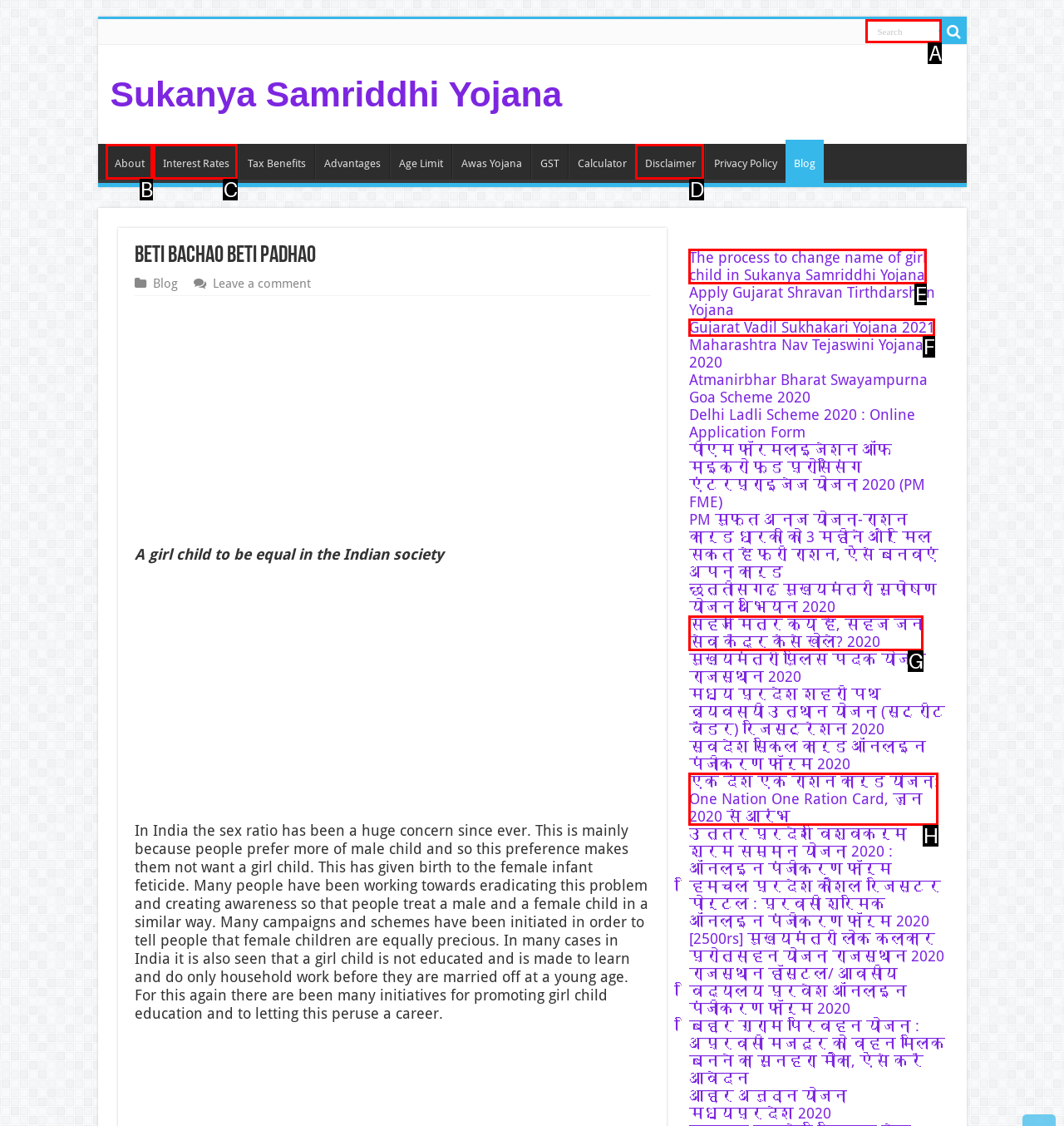Choose the HTML element that needs to be clicked for the given task: Search for something Respond by giving the letter of the chosen option.

A